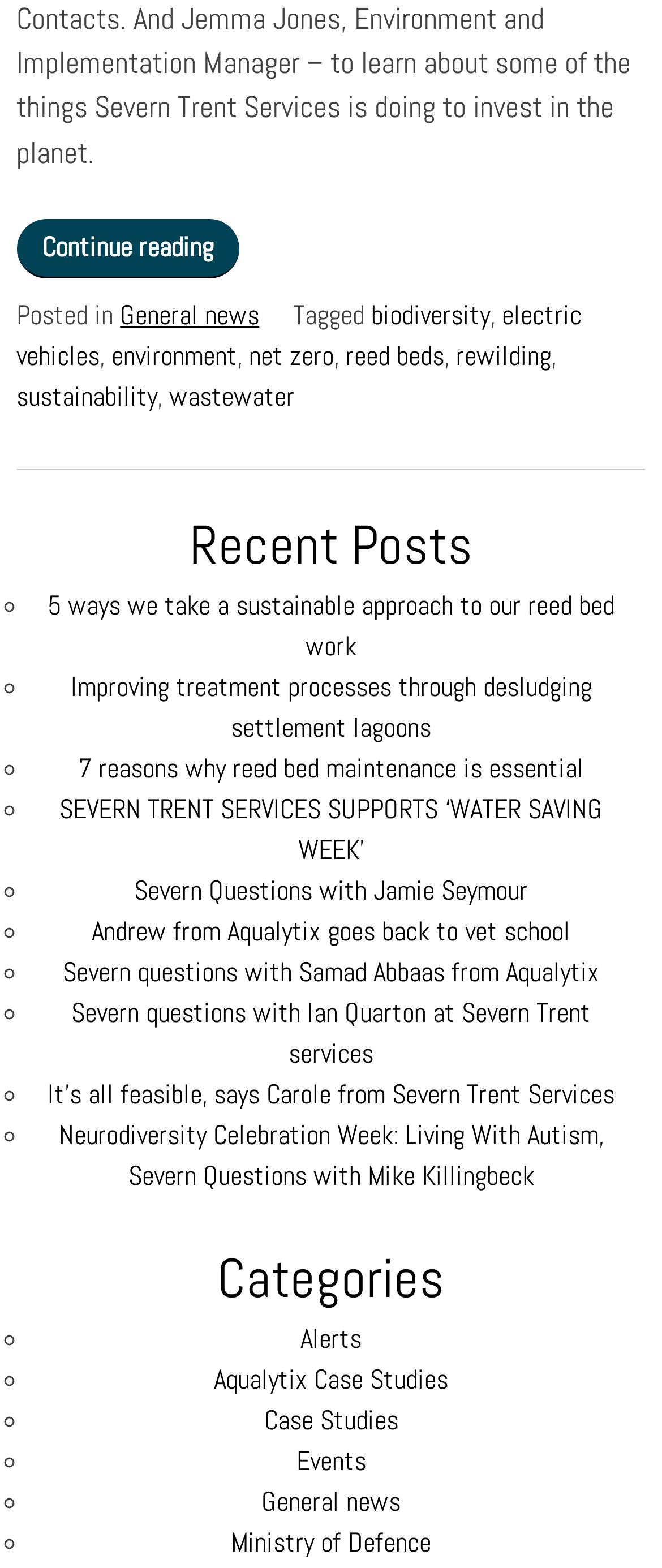Please specify the bounding box coordinates of the area that should be clicked to accomplish the following instruction: "Learn about 5 ways to take a sustainable approach to reed bed work". The coordinates should consist of four float numbers between 0 and 1, i.e., [left, top, right, bottom].

[0.072, 0.375, 0.928, 0.424]